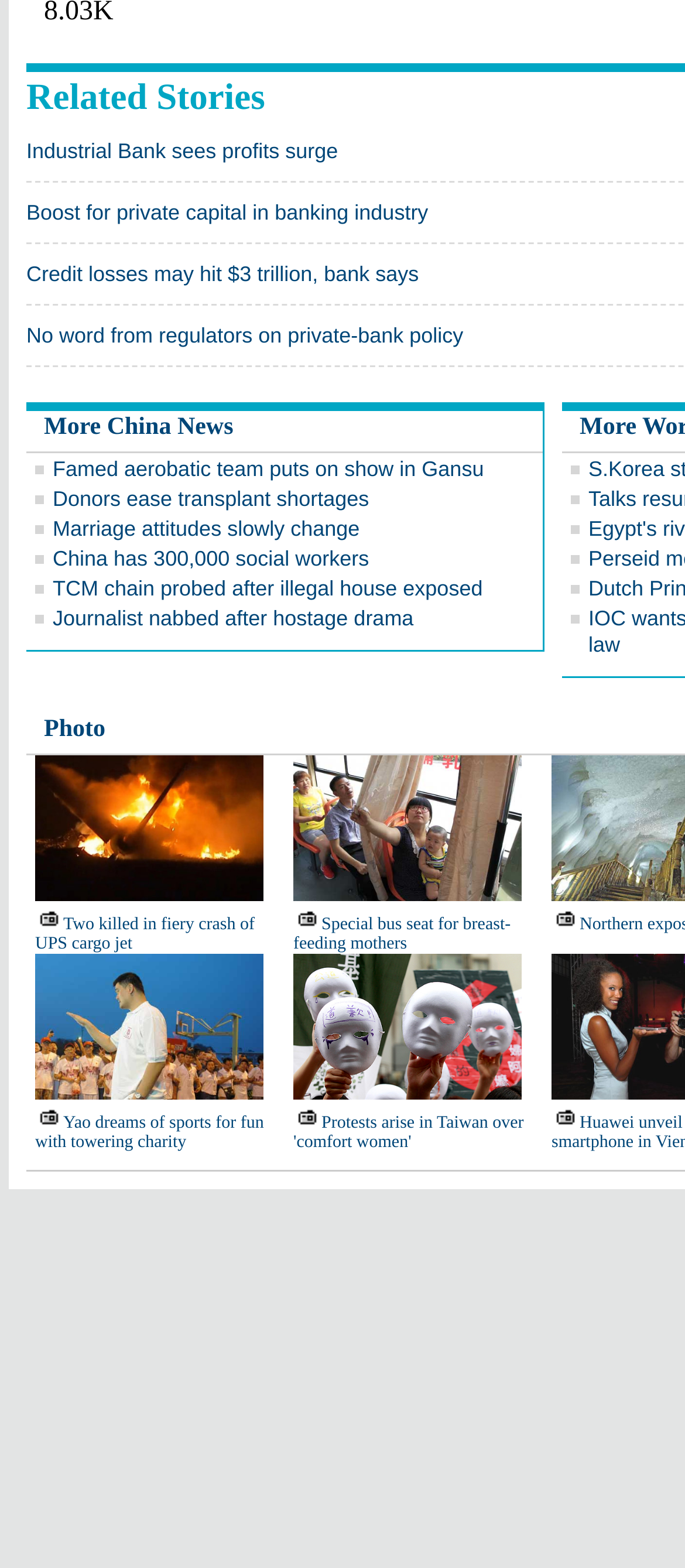What is the topic of the news link with a photo?
Look at the image and construct a detailed response to the question.

I found a link element with OCR text 'Two killed in fiery crash of UPS cargo jet' that also has a child image element, which suggests that the topic of this news link is related to a UPS cargo jet crash.